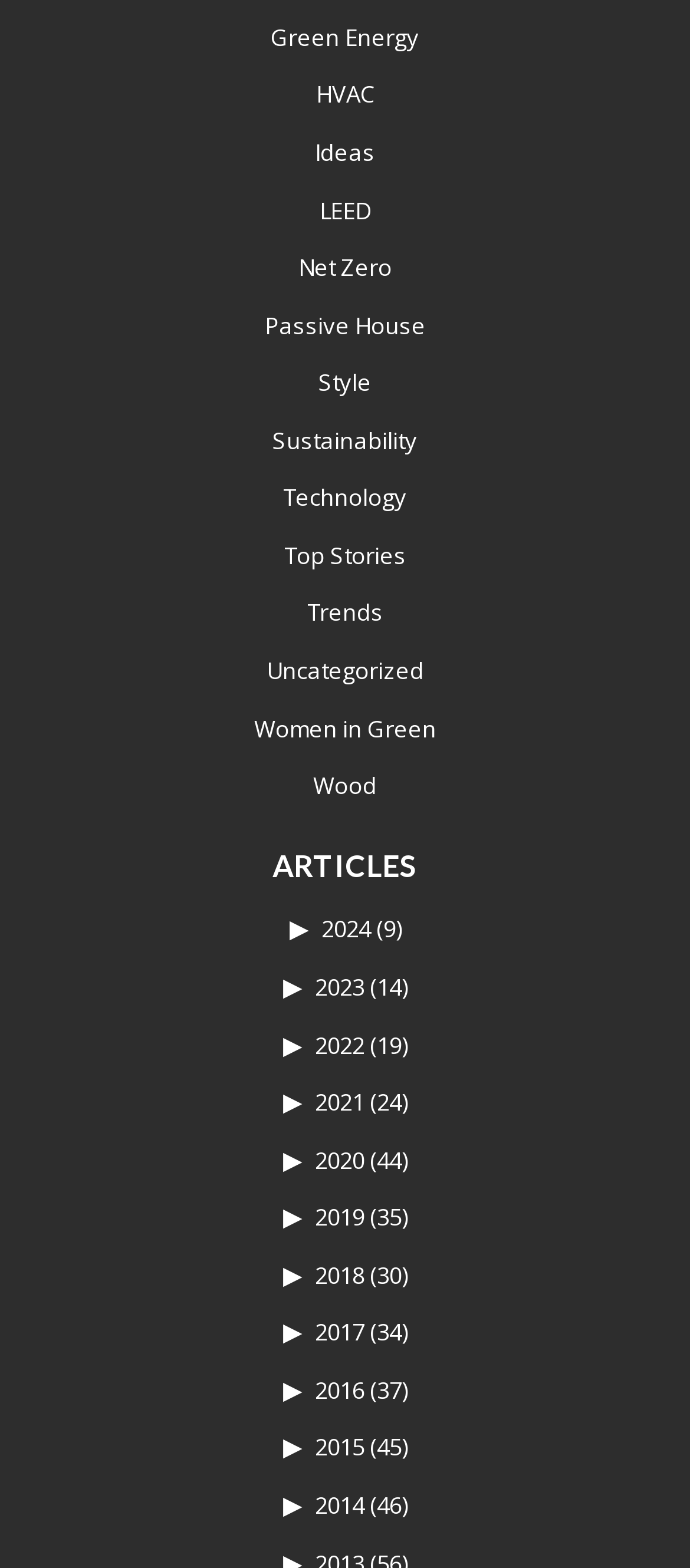Find the bounding box coordinates of the area that needs to be clicked in order to achieve the following instruction: "Click on the 'Green Energy' link". The coordinates should be specified as four float numbers between 0 and 1, i.e., [left, top, right, bottom].

[0.392, 0.013, 0.608, 0.034]